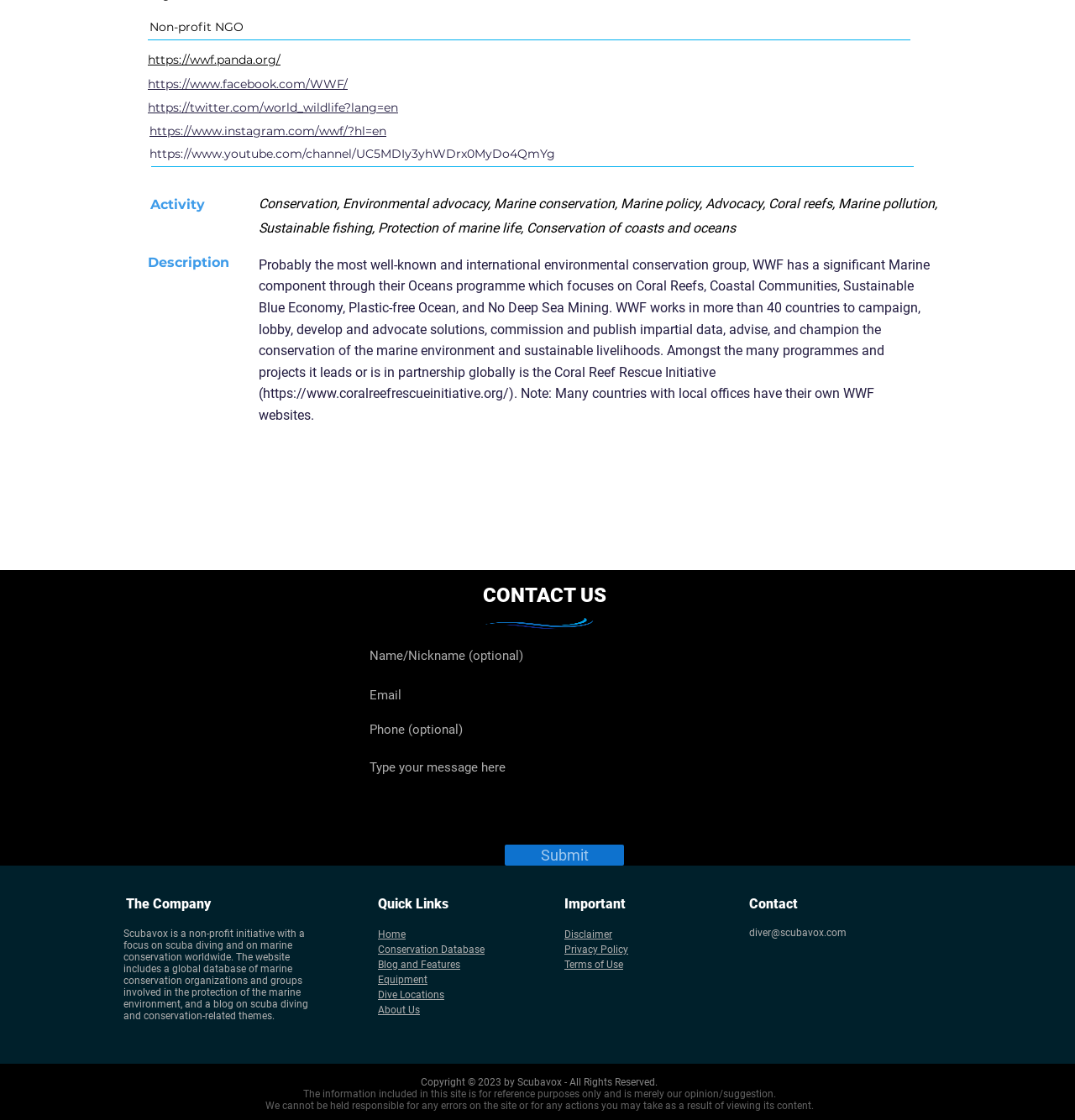Using the description "https://twitter.com/world_wildlife?lang=en", locate and provide the bounding box of the UI element.

[0.138, 0.089, 0.37, 0.103]